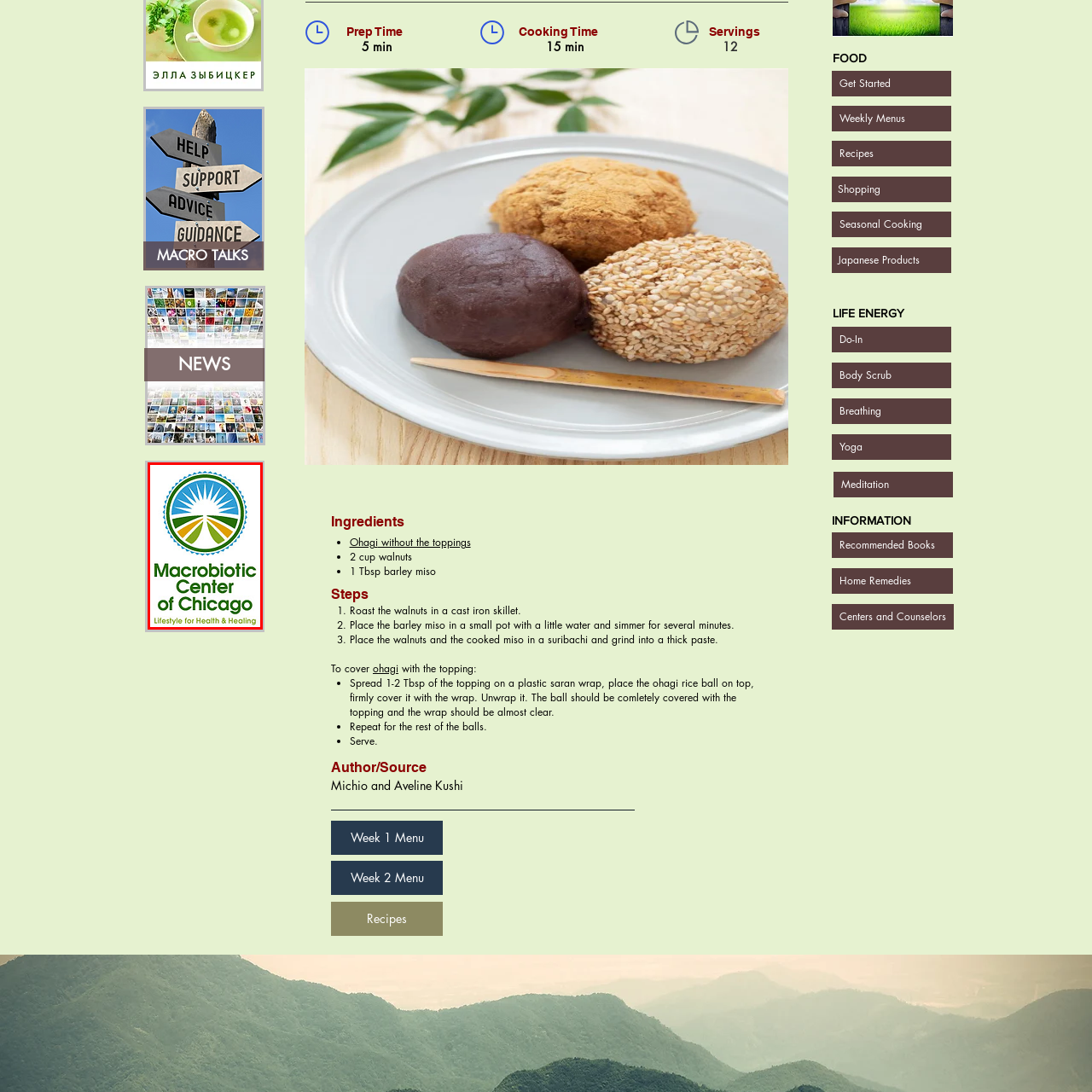Direct your attention to the part of the image marked by the red boundary and give a detailed response to the following question, drawing from the image: What is the shape of the border around the logo?

The caption states that the logo is encircled by a blue border, implying that the border is circular in shape.